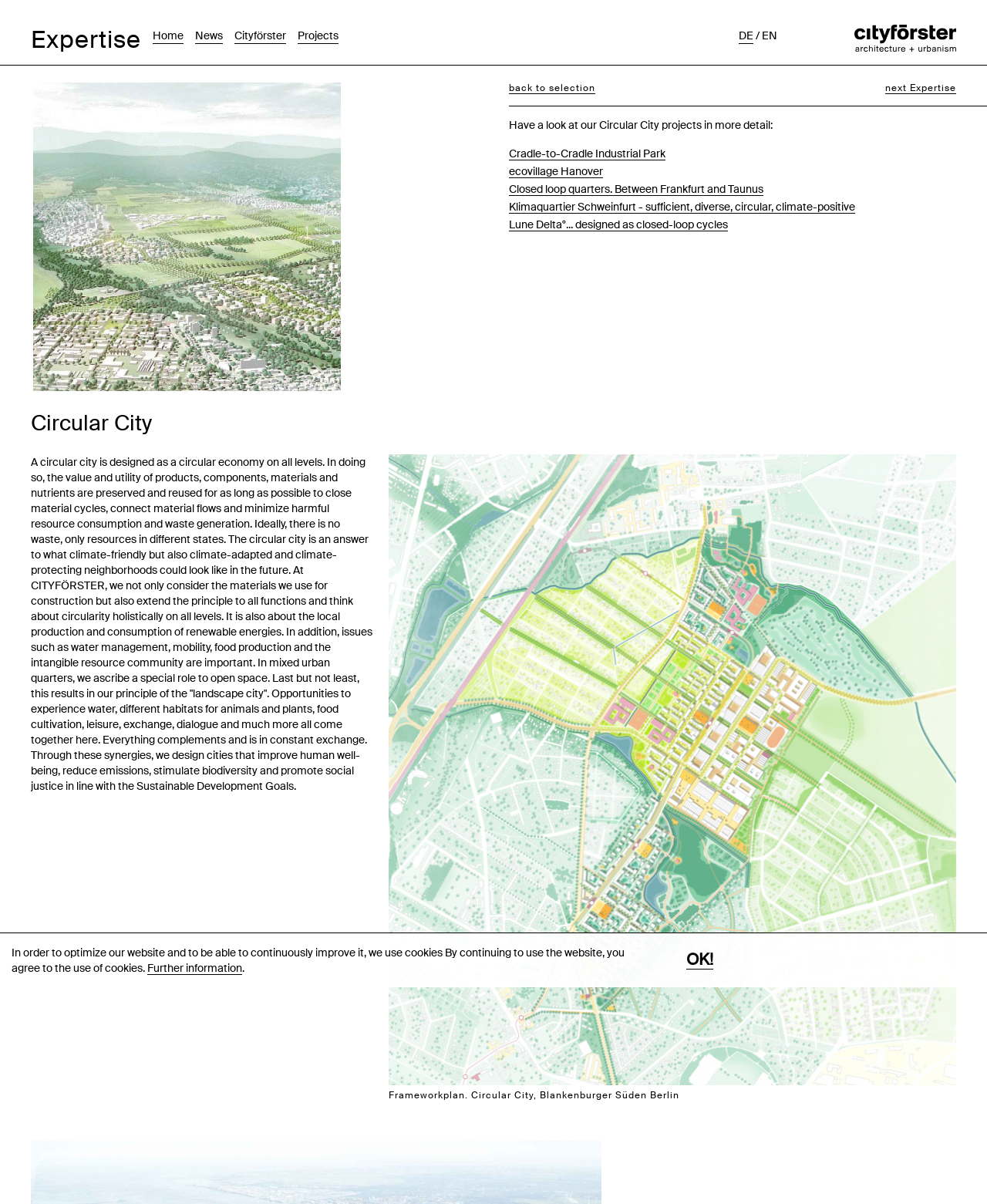Using the webpage screenshot, locate the HTML element that fits the following description and provide its bounding box: "Cradle-to-Cradle Industrial Park".

[0.516, 0.122, 0.674, 0.133]